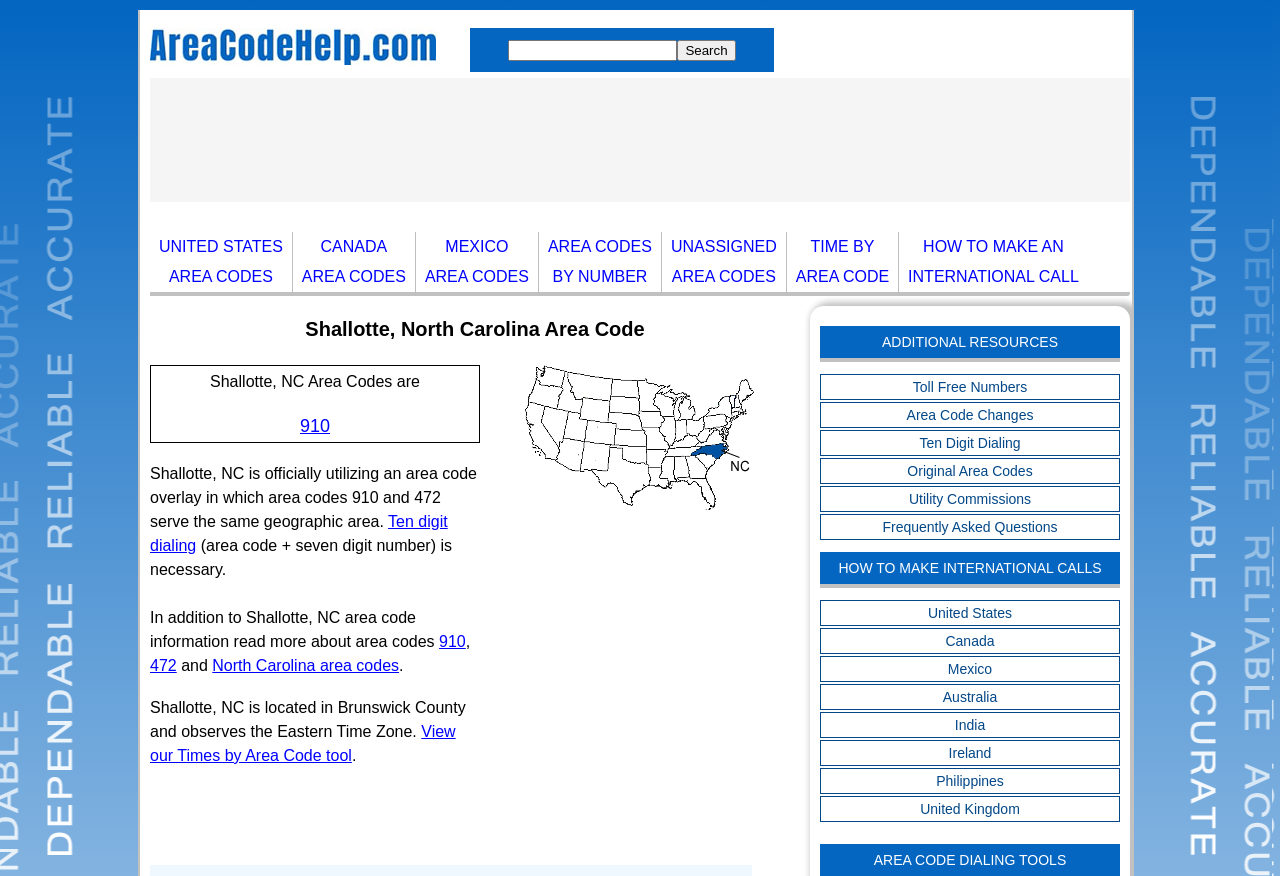Find and indicate the bounding box coordinates of the region you should select to follow the given instruction: "get help".

None